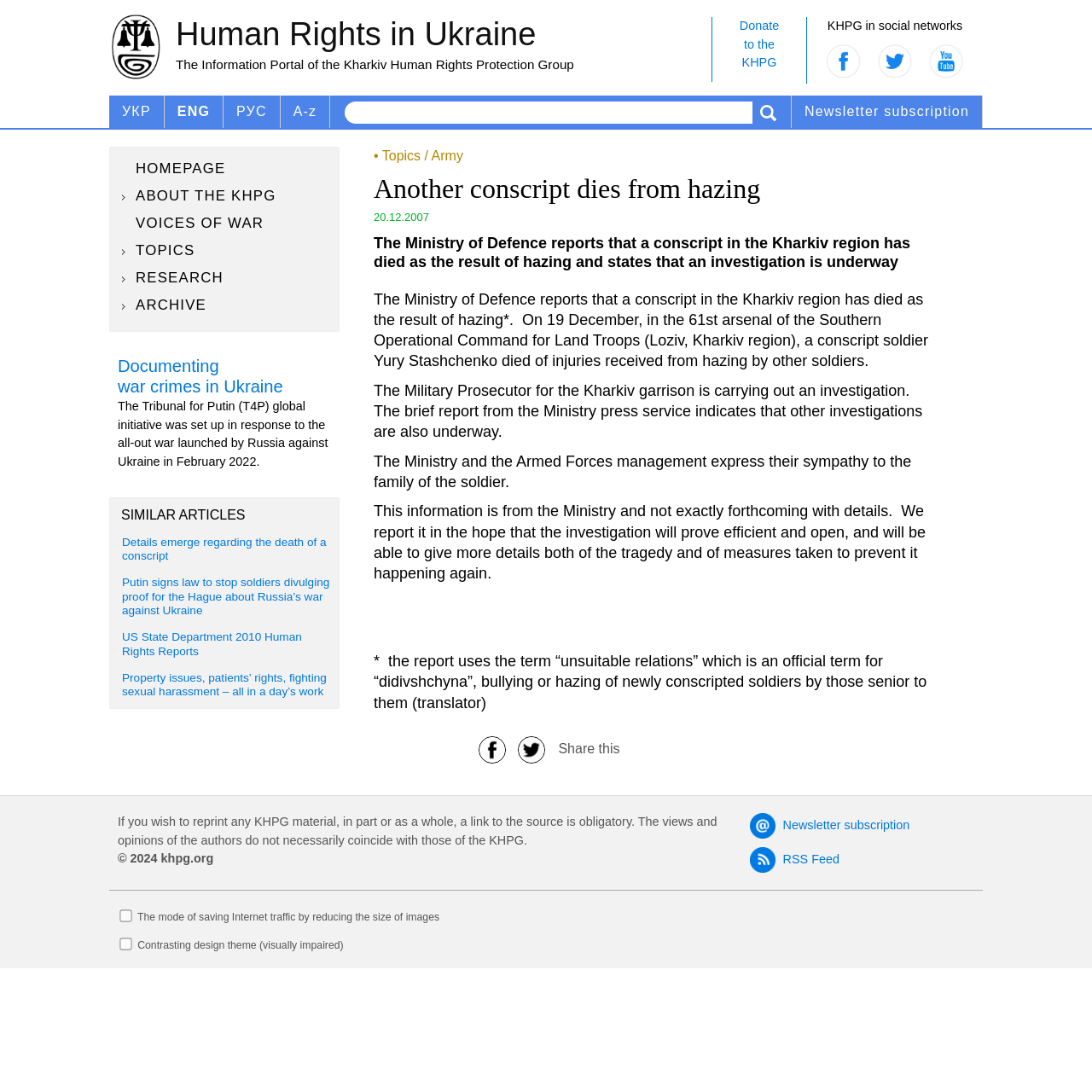Determine the bounding box coordinates of the clickable region to carry out the instruction: "Read the article about Documenting war crimes in Ukraine".

[0.108, 0.327, 0.259, 0.362]